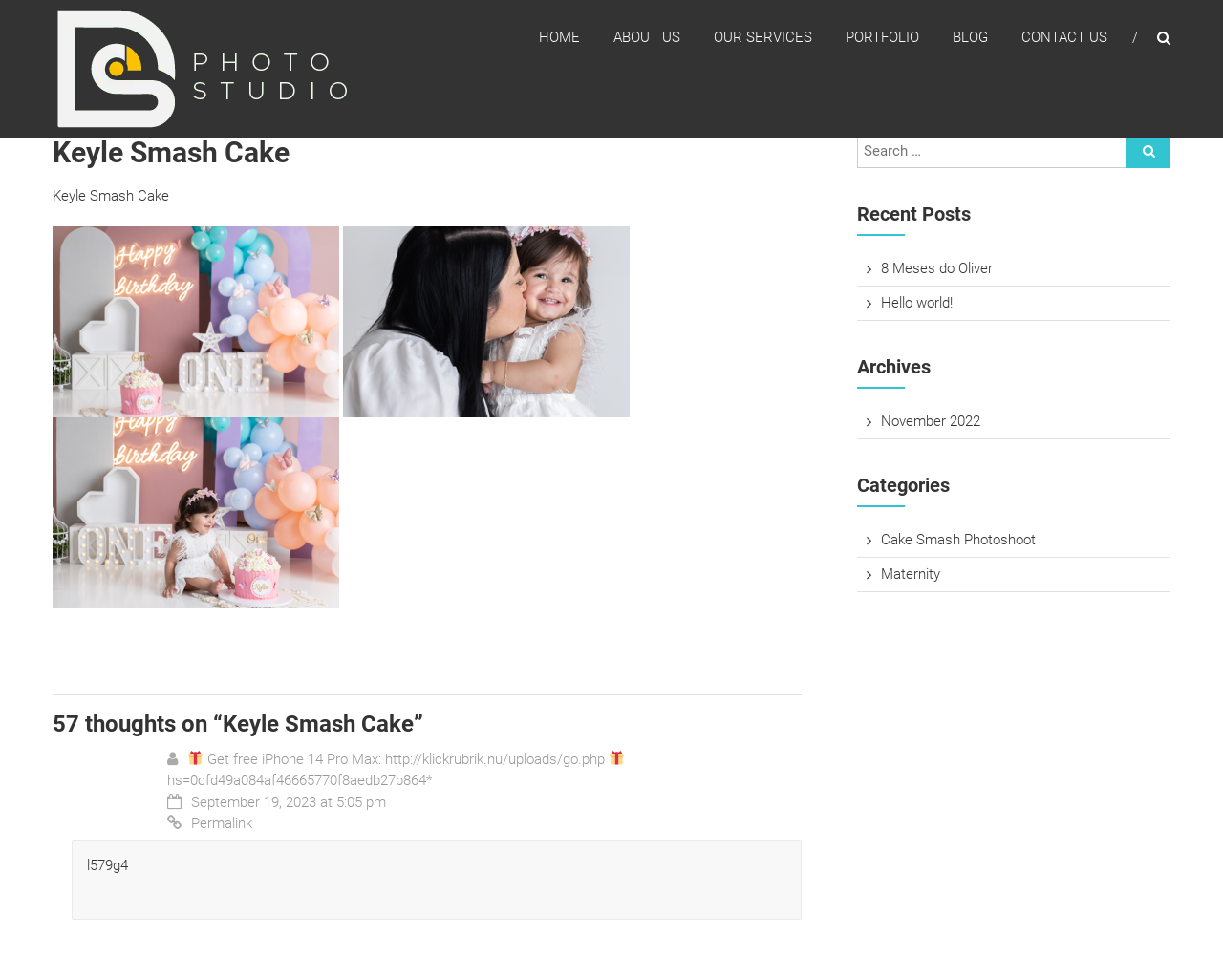Identify the bounding box coordinates of the part that should be clicked to carry out this instruction: "Click on the 'CONTACT US' link".

[0.835, 0.01, 0.905, 0.066]